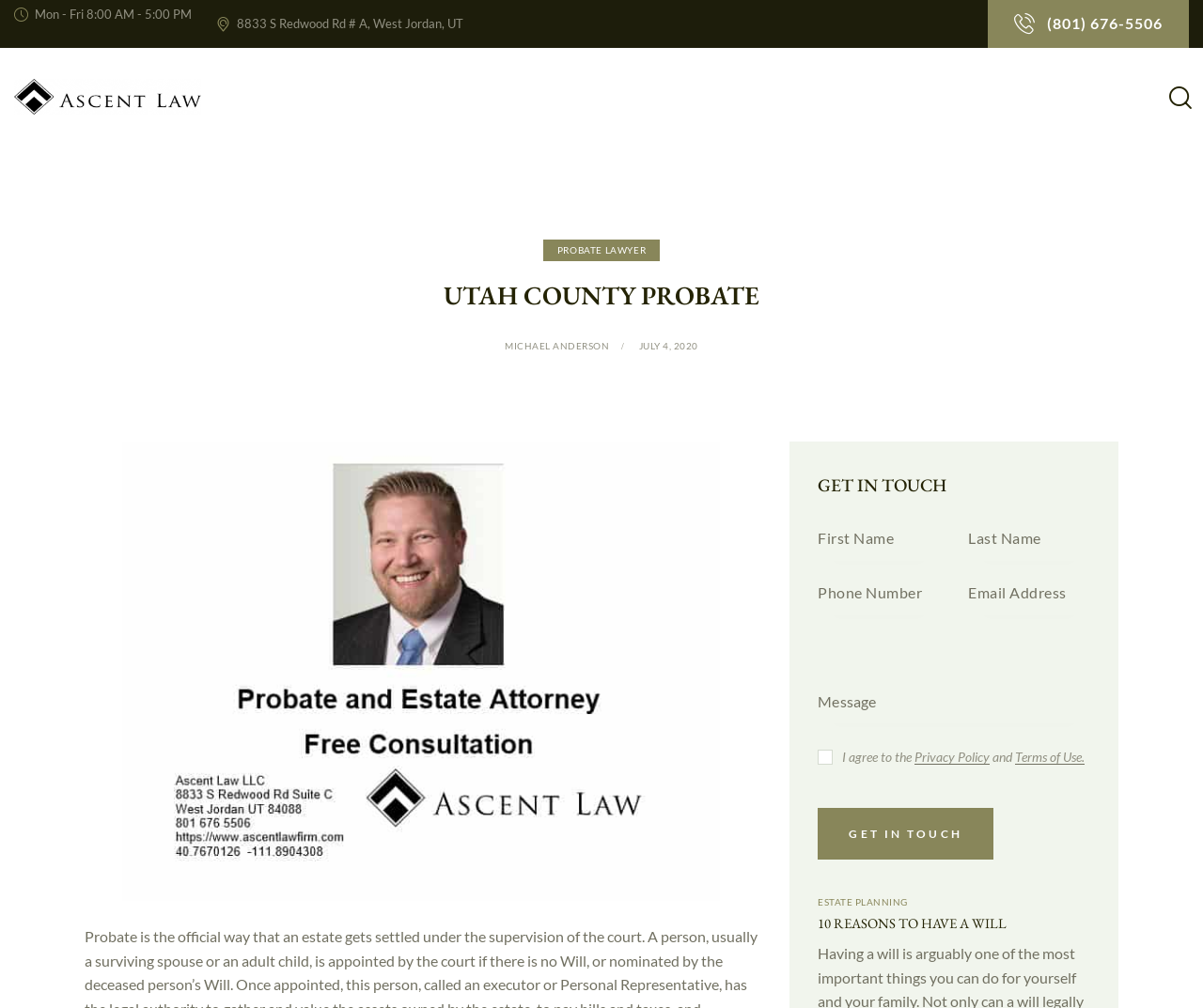What is the name of the lawyer mentioned on the webpage?
Look at the image and construct a detailed response to the question.

I found the name of the lawyer by looking at the link element with the text 'MICHAEL ANDERSON /' which is located below the heading 'UTAH COUNTY PROBATE'.